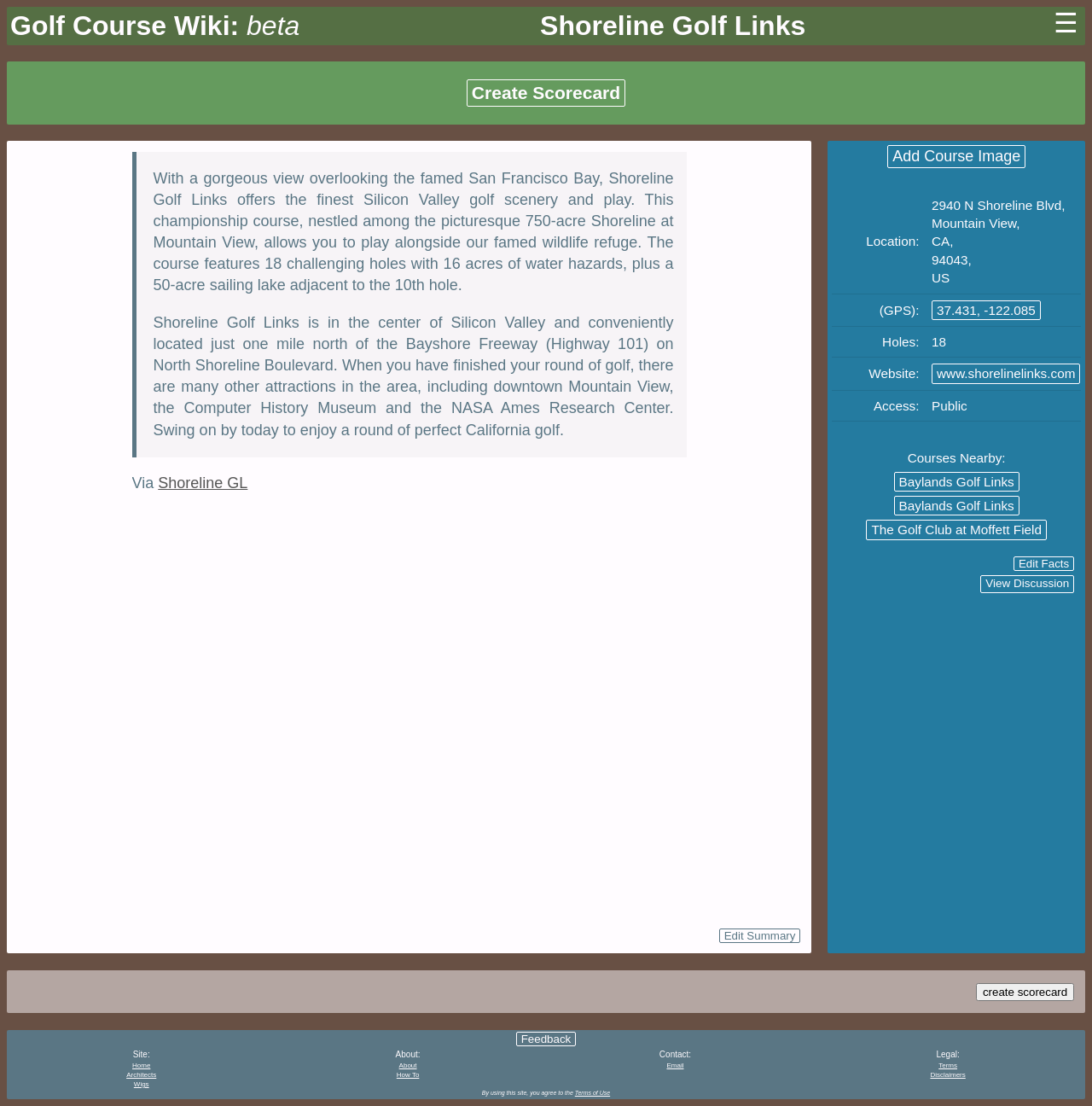Please find the bounding box coordinates of the element that needs to be clicked to perform the following instruction: "Visit the course website". The bounding box coordinates should be four float numbers between 0 and 1, represented as [left, top, right, bottom].

[0.853, 0.329, 0.989, 0.347]